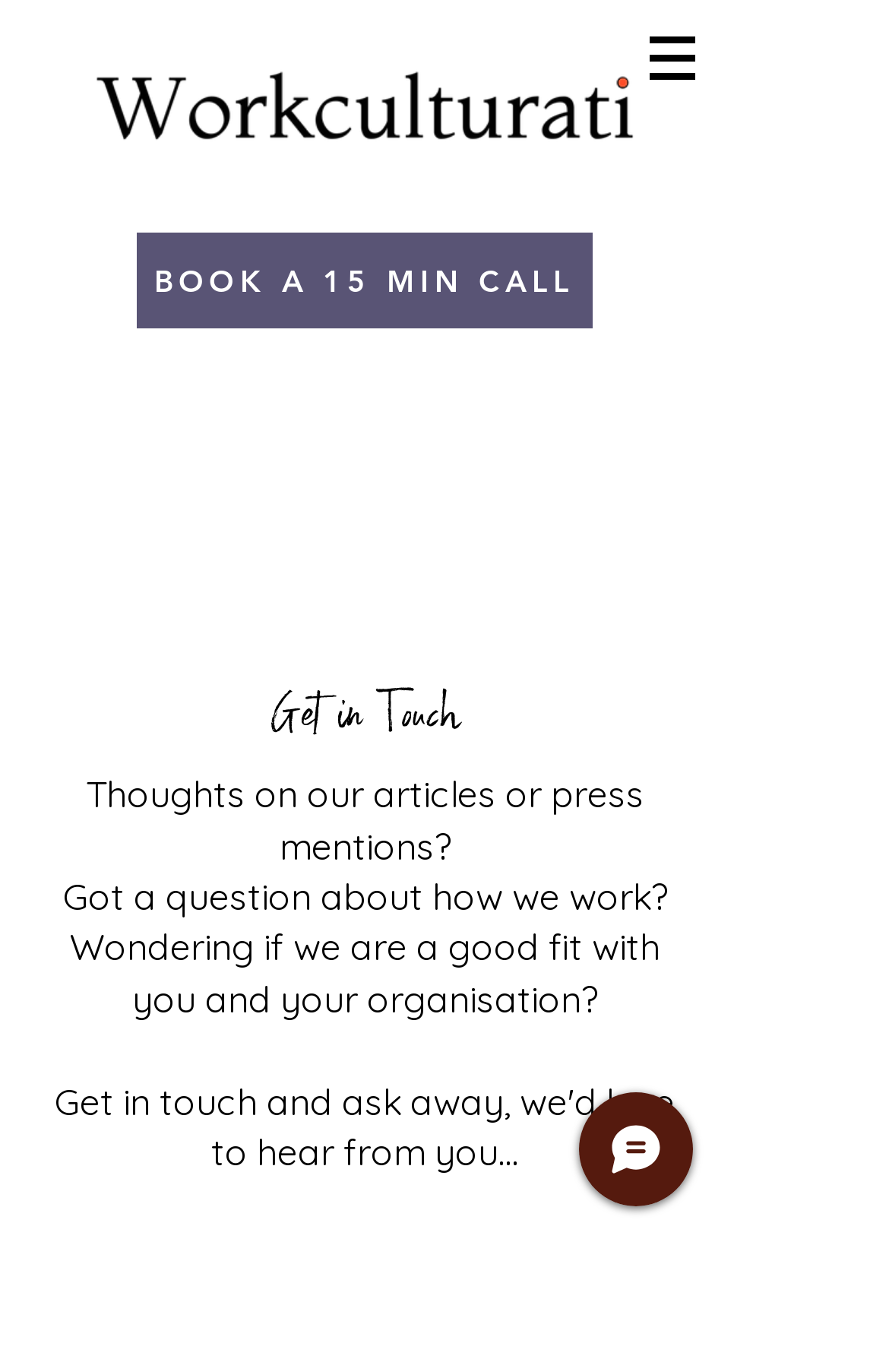Please reply with a single word or brief phrase to the question: 
What is the logo of the organization?

Workculturati logo in text